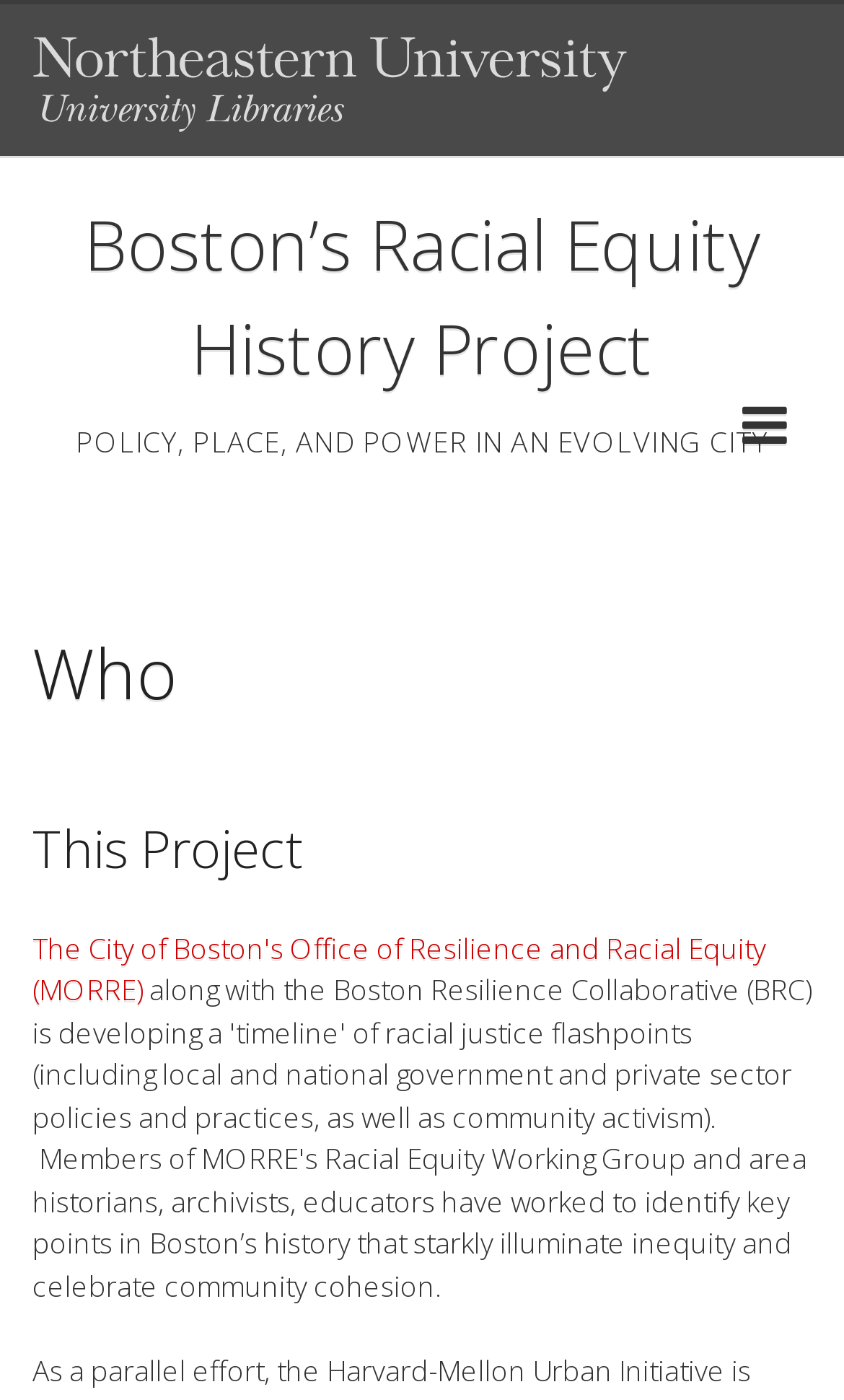Find the bounding box coordinates of the UI element according to this description: "Boston’s Racial Equity History Project".

[0.099, 0.141, 0.901, 0.281]